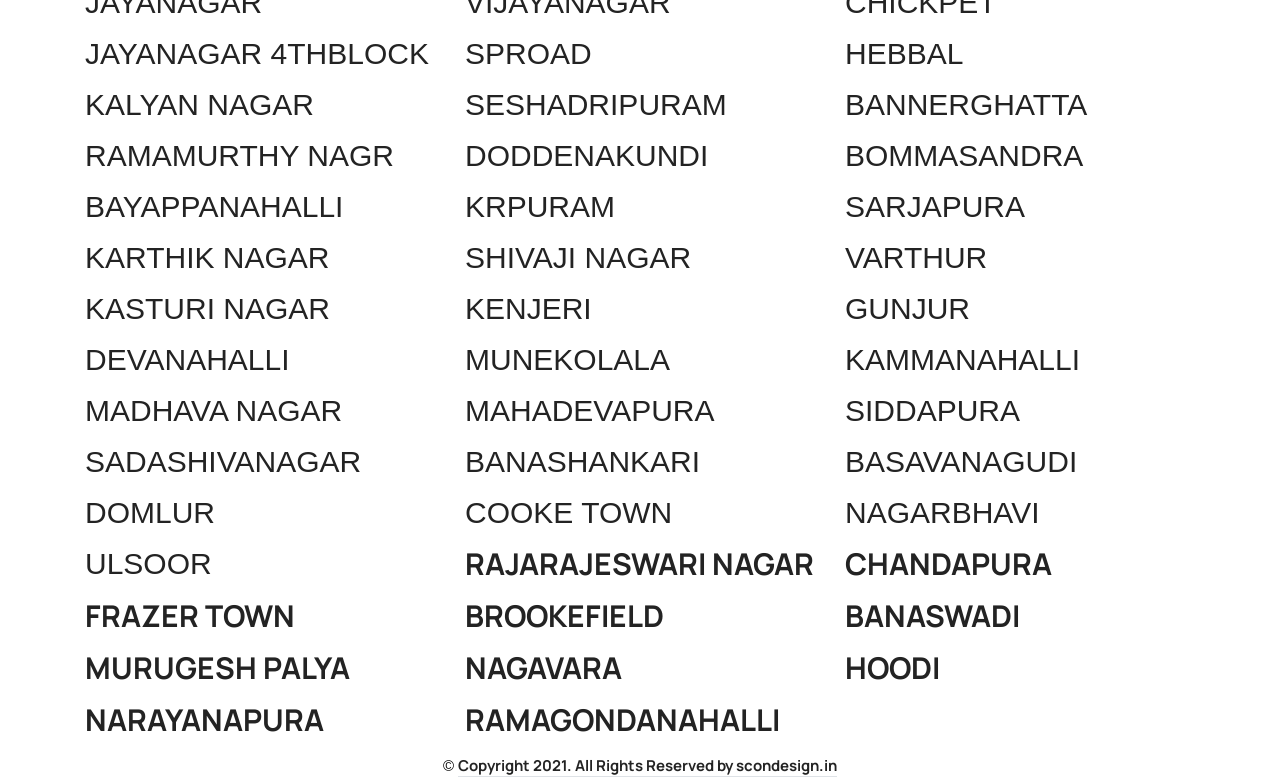What is the first location listed?
Please answer using one word or phrase, based on the screenshot.

JAYANAGAR 4THBLOCK